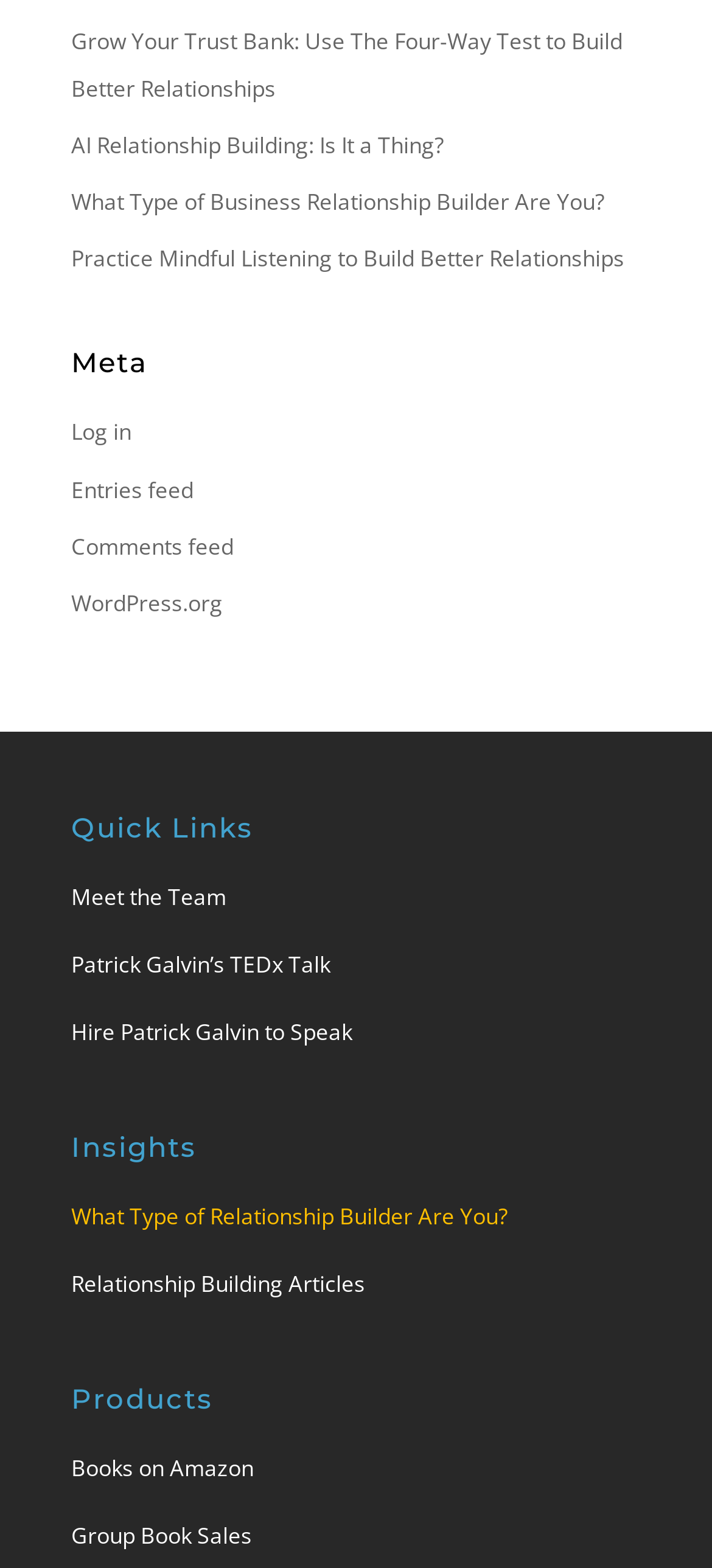Determine the bounding box coordinates for the region that must be clicked to execute the following instruction: "Meet the team".

[0.1, 0.562, 0.318, 0.581]